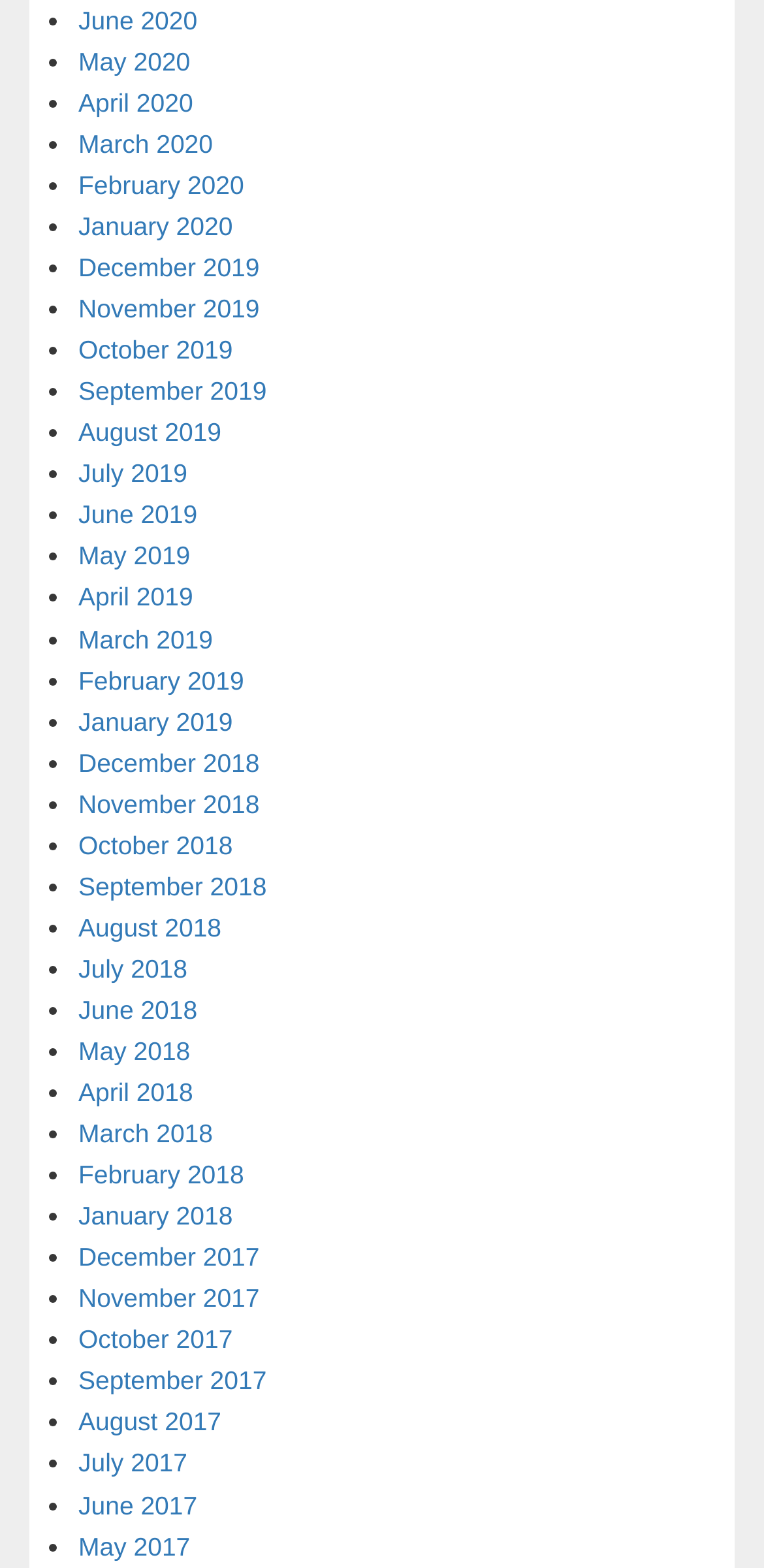Indicate the bounding box coordinates of the element that must be clicked to execute the instruction: "View February 2020". The coordinates should be given as four float numbers between 0 and 1, i.e., [left, top, right, bottom].

[0.103, 0.109, 0.319, 0.127]